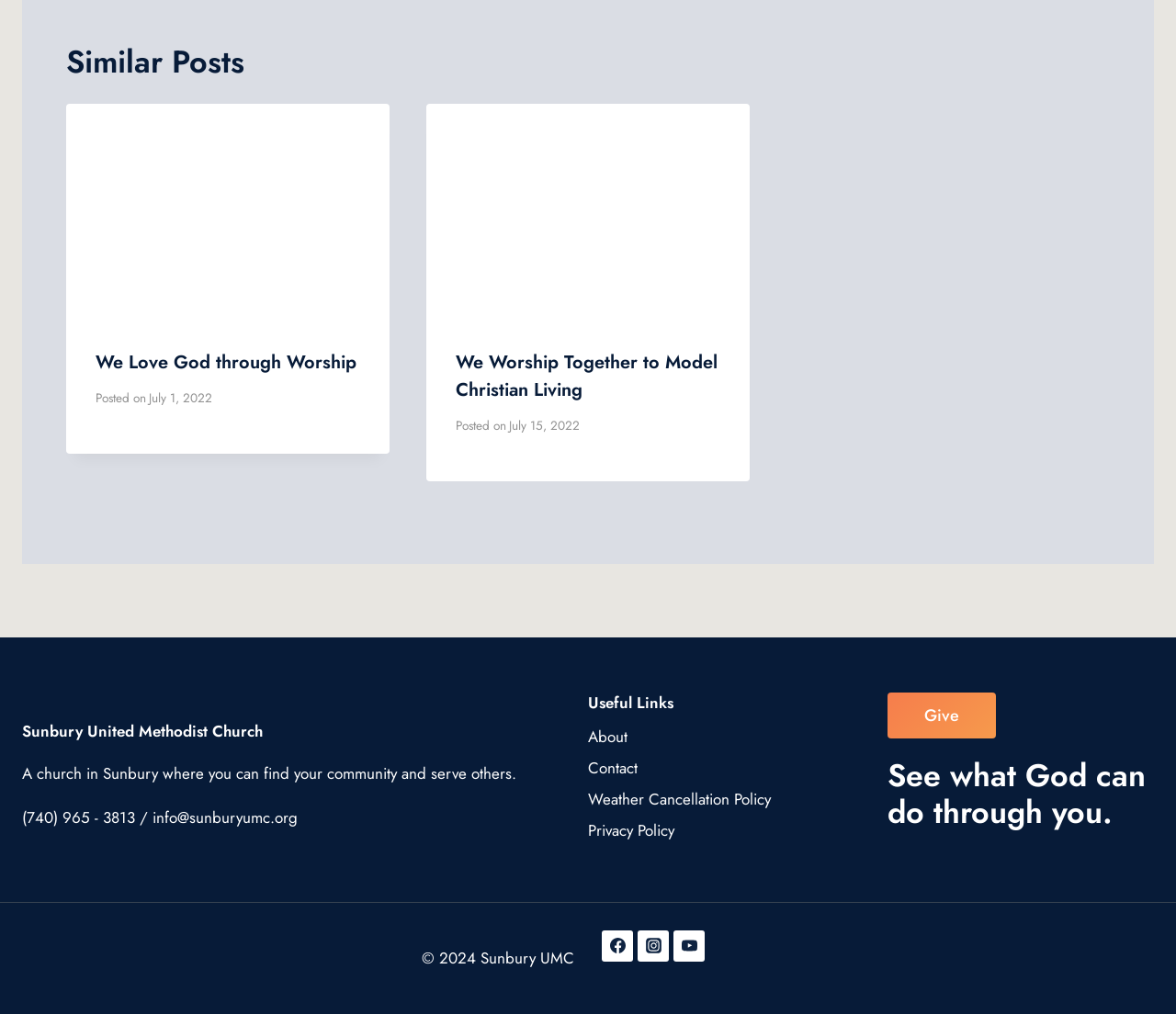Point out the bounding box coordinates of the section to click in order to follow this instruction: "Learn about gut health".

None